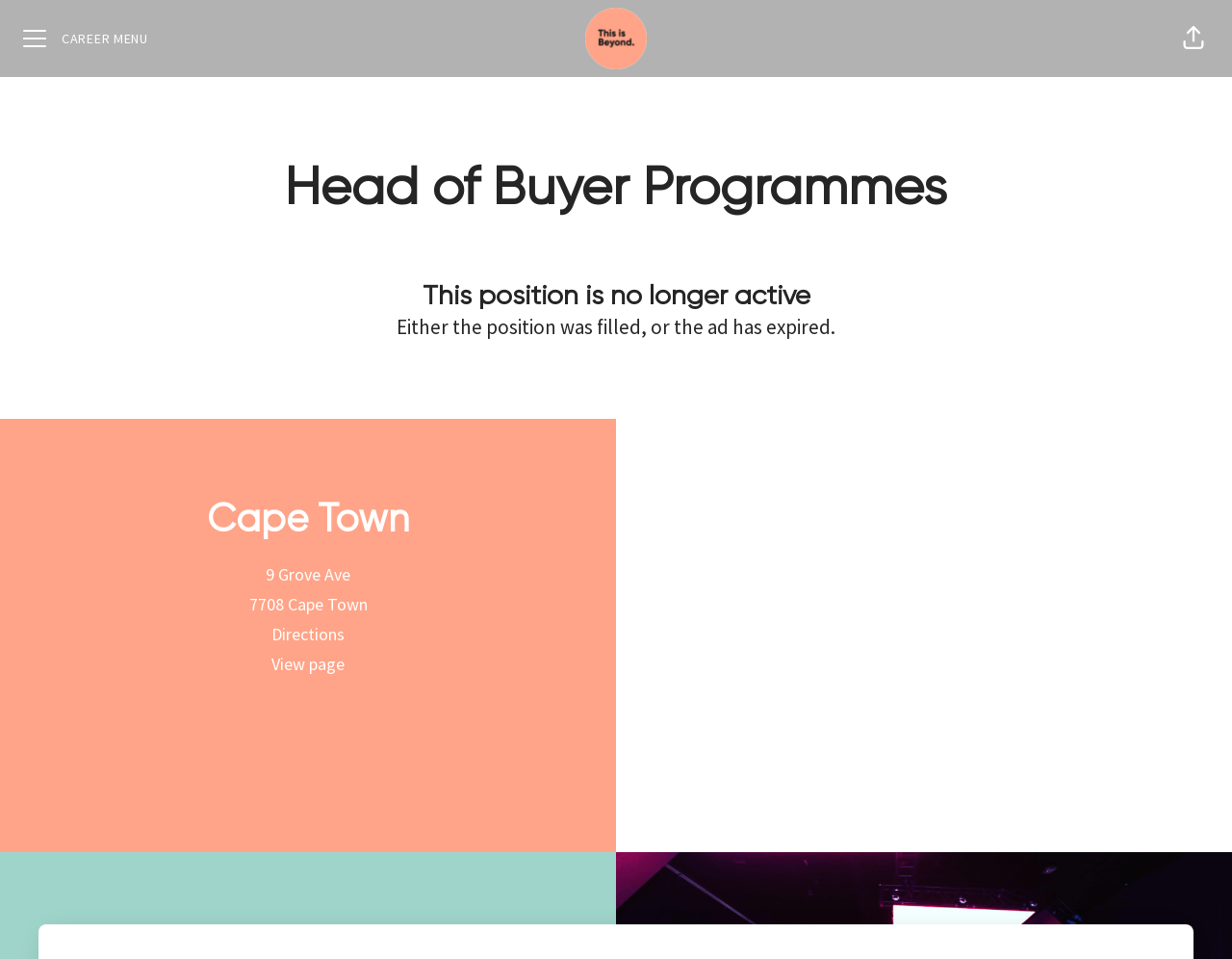Give a succinct answer to this question in a single word or phrase: 
Is the position still active?

No